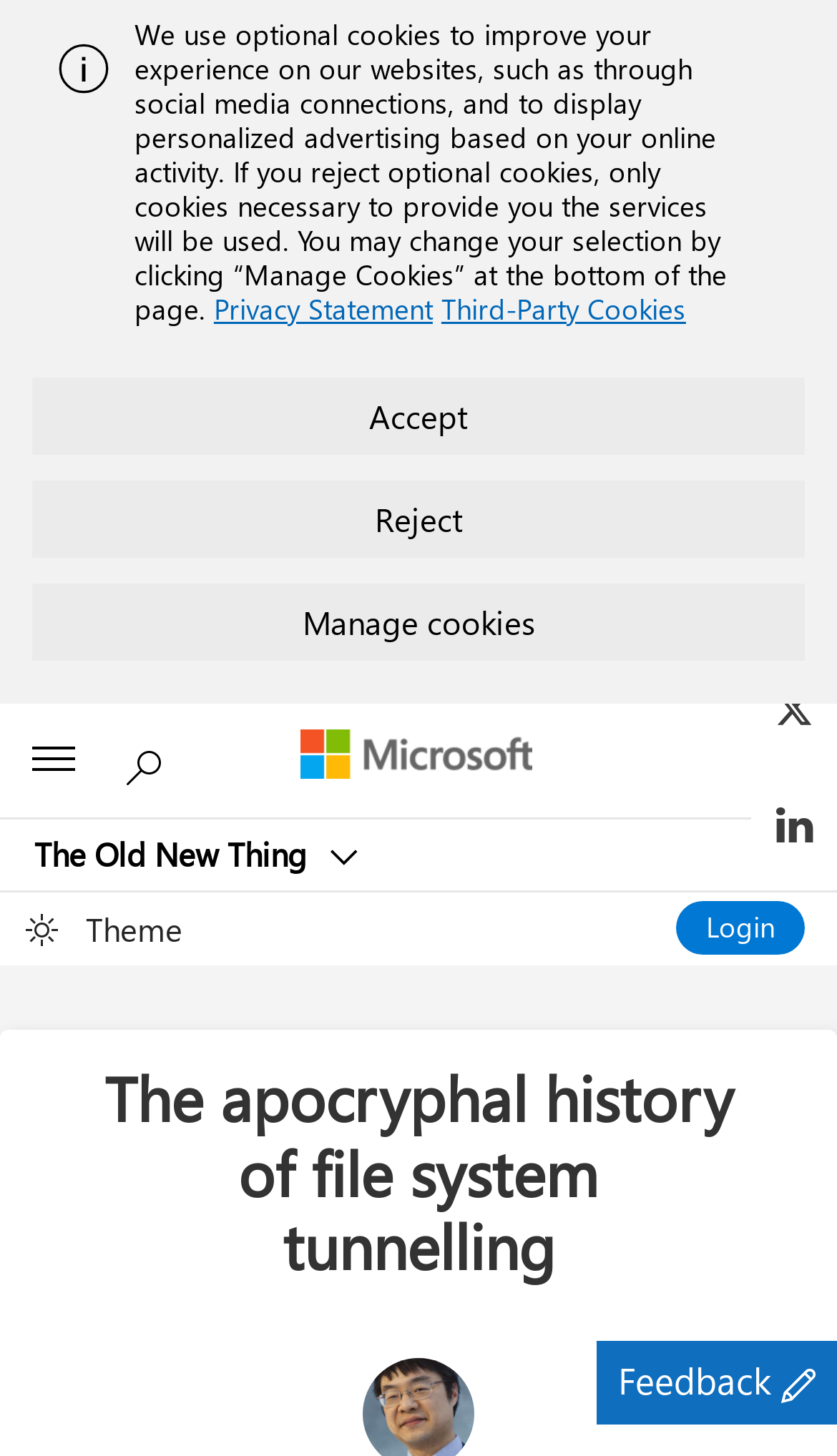Could you find the bounding box coordinates of the clickable area to complete this instruction: "Click the Microsoft link"?

[0.349, 0.488, 0.646, 0.553]